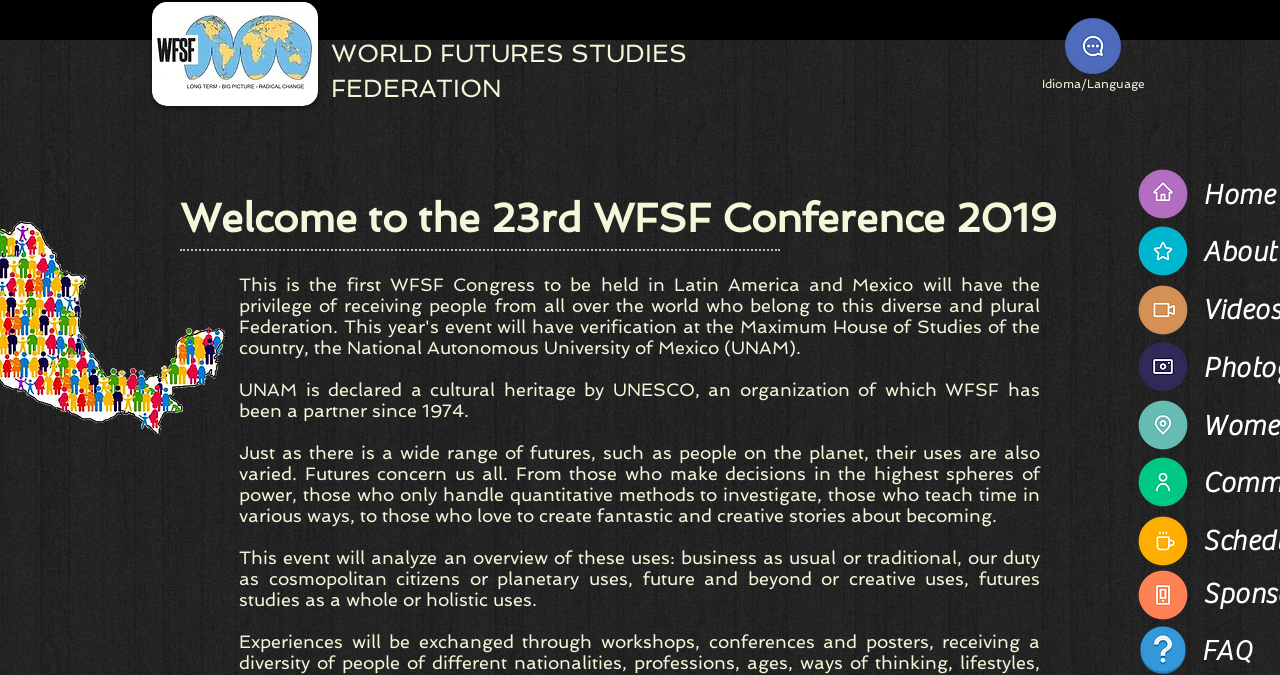Generate a comprehensive description of the webpage.

The webpage is about the World Futures Studies Federation (WFSF) México, with a focus on the 23rd WFSF Conference 2019. At the top, there is a heading "WORLD FUTURES STUDIES FEDERATION" and a favicon image to the left of it. To the right of the heading, there is an image and a "Idioma/Language" heading.

Below the top section, there is a prominent heading "Welcome to the 23rd WFSF Conference 2019". Following this heading, there are four paragraphs of text that discuss the importance of futures studies, its various uses, and the scope of the conference. The text is positioned in the middle of the page, with a small gap between each paragraph.

To the right of the text, there are nine small images arranged vertically, likely representing logos or icons of partner organizations or sponsors. These images are positioned near the middle of the page, aligned to the right edge of the text.

Overall, the webpage has a simple and clean layout, with a clear focus on the conference and its theme.